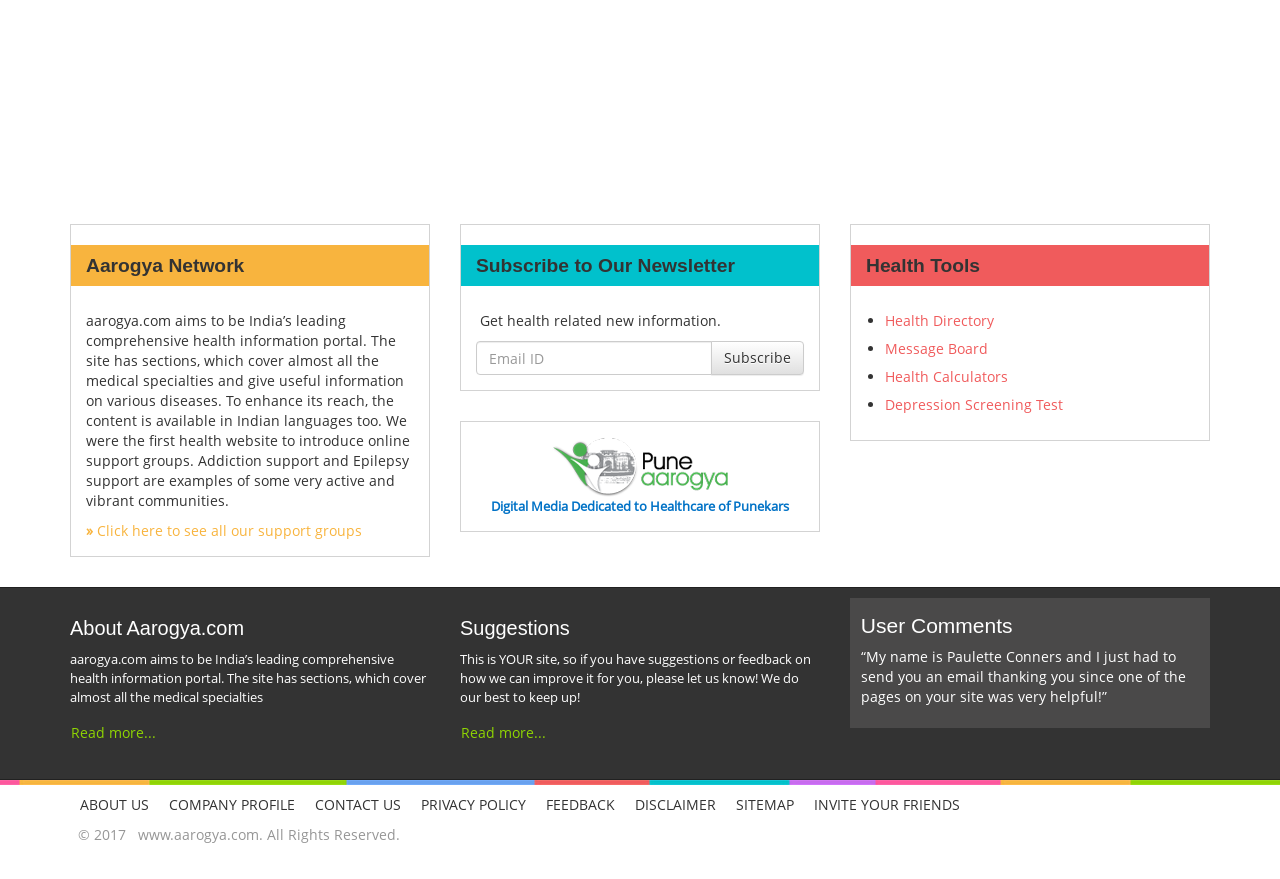Please identify the bounding box coordinates of the element that needs to be clicked to perform the following instruction: "Click on the support groups link".

[0.067, 0.593, 0.283, 0.615]